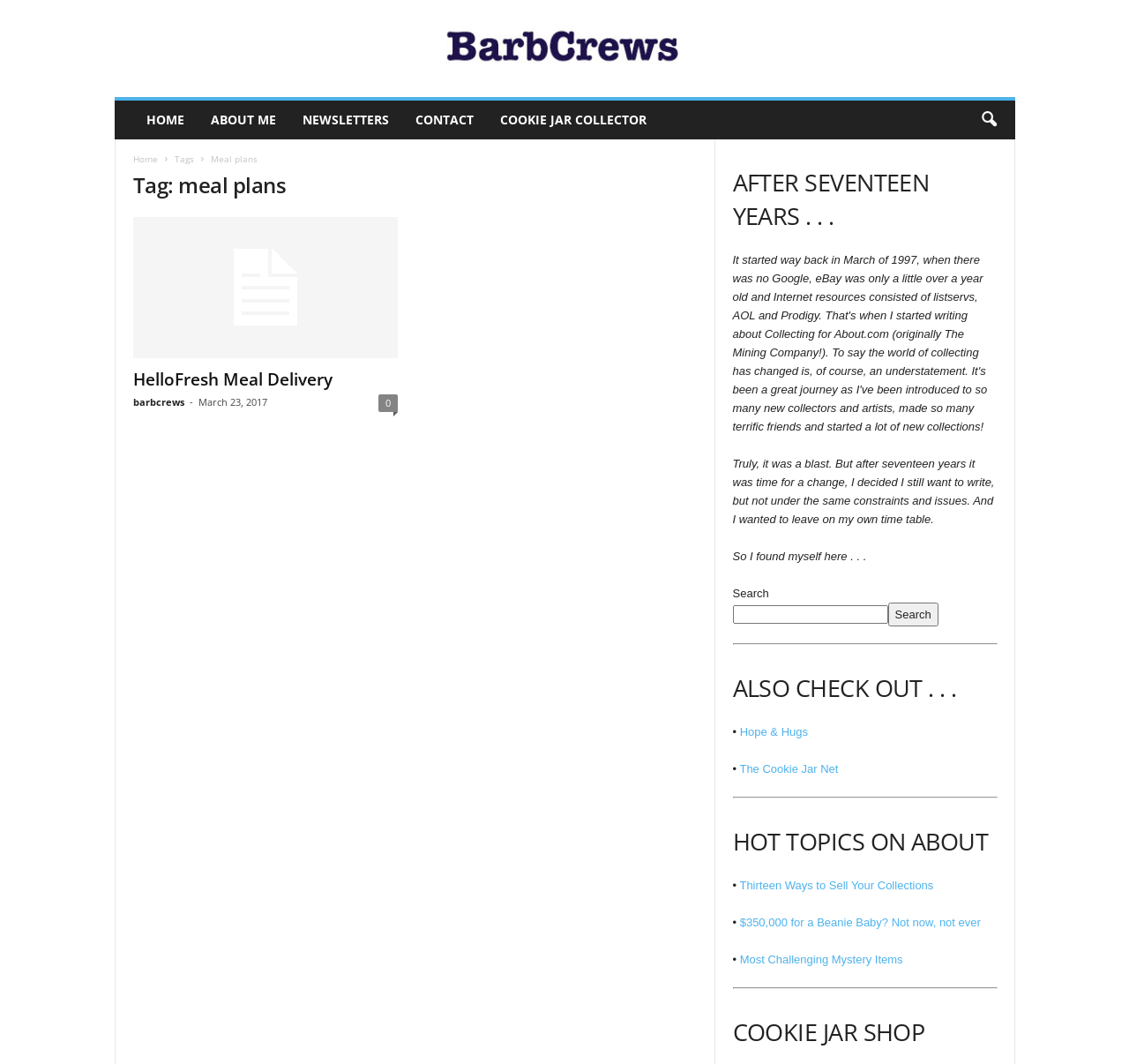Consider the image and give a detailed and elaborate answer to the question: 
How many links are there in the 'HOT TOPICS ON ABOUT' section?

The 'HOT TOPICS ON ABOUT' section can be found by scrolling down the webpage. It contains three links, which are 'Thirteen Ways to Sell Your Collections', '$350,000 for a Beanie Baby? Not now, not ever', and 'Most Challenging Mystery Items'.